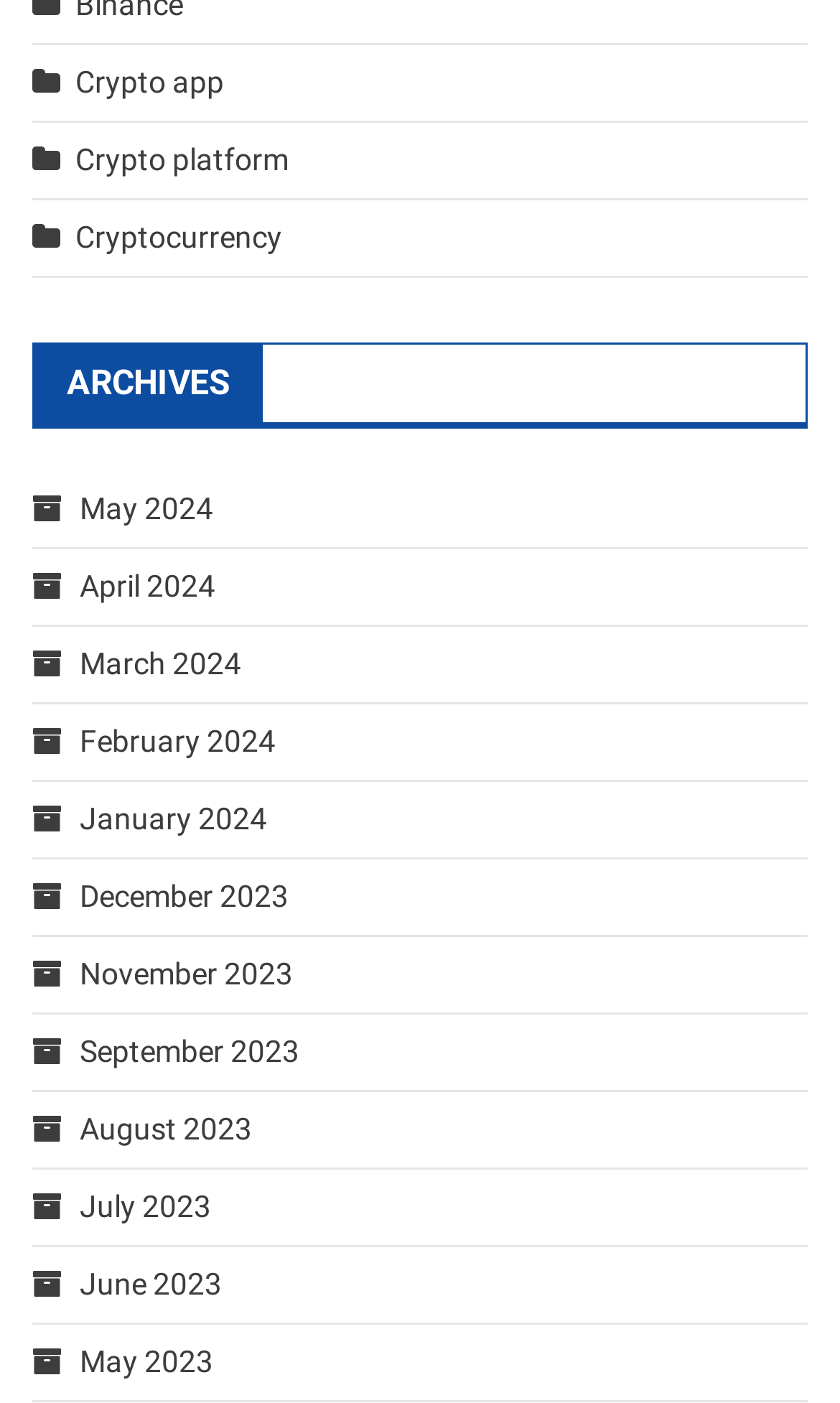Identify the bounding box coordinates for the region of the element that should be clicked to carry out the instruction: "View archives". The bounding box coordinates should be four float numbers between 0 and 1, i.e., [left, top, right, bottom].

[0.038, 0.244, 0.962, 0.306]